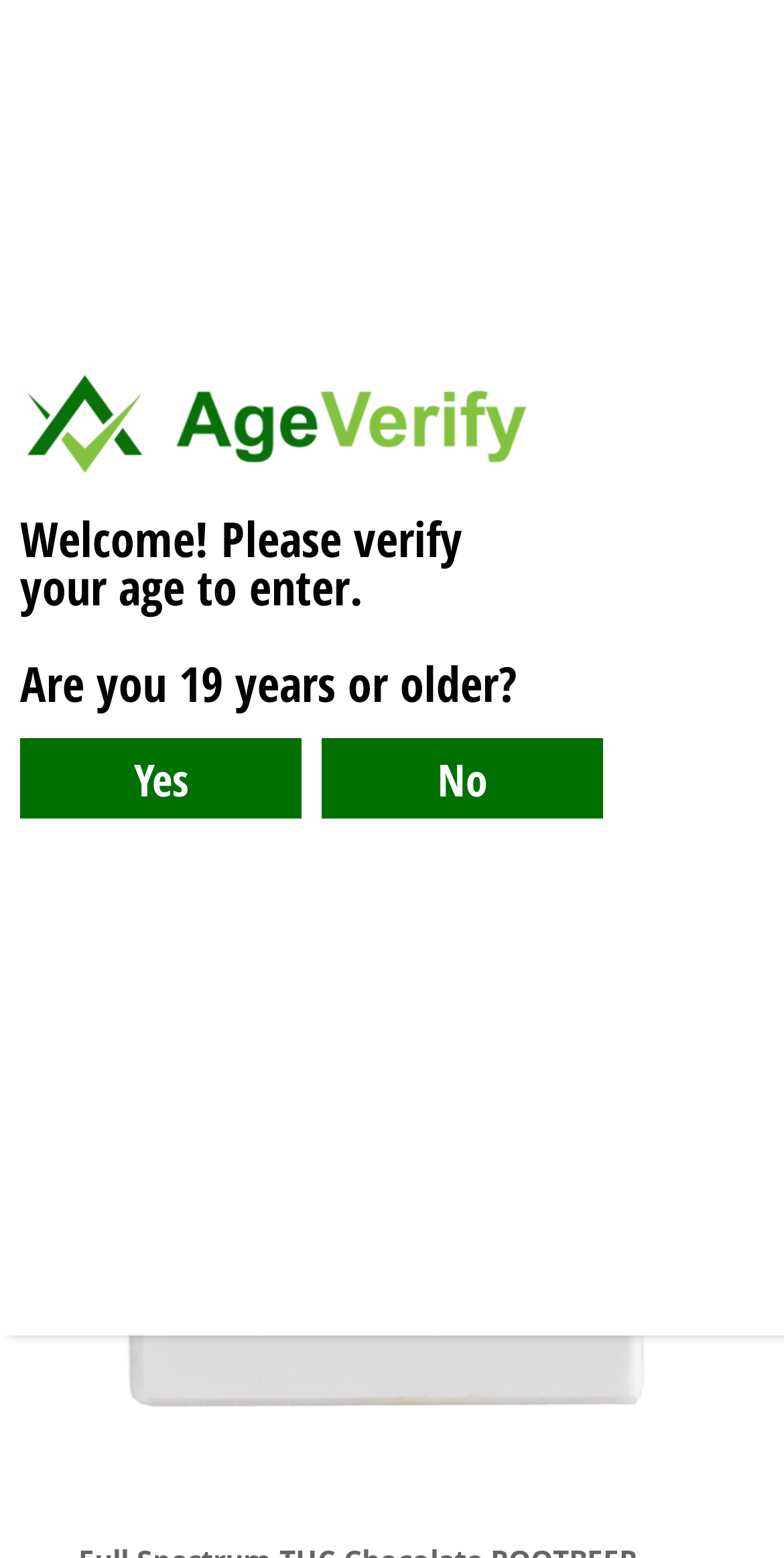Determine the bounding box coordinates (top-left x, top-left y, bottom-right x, bottom-right y) of the UI element described in the following text: 0 comments

[0.1, 0.347, 0.862, 0.402]